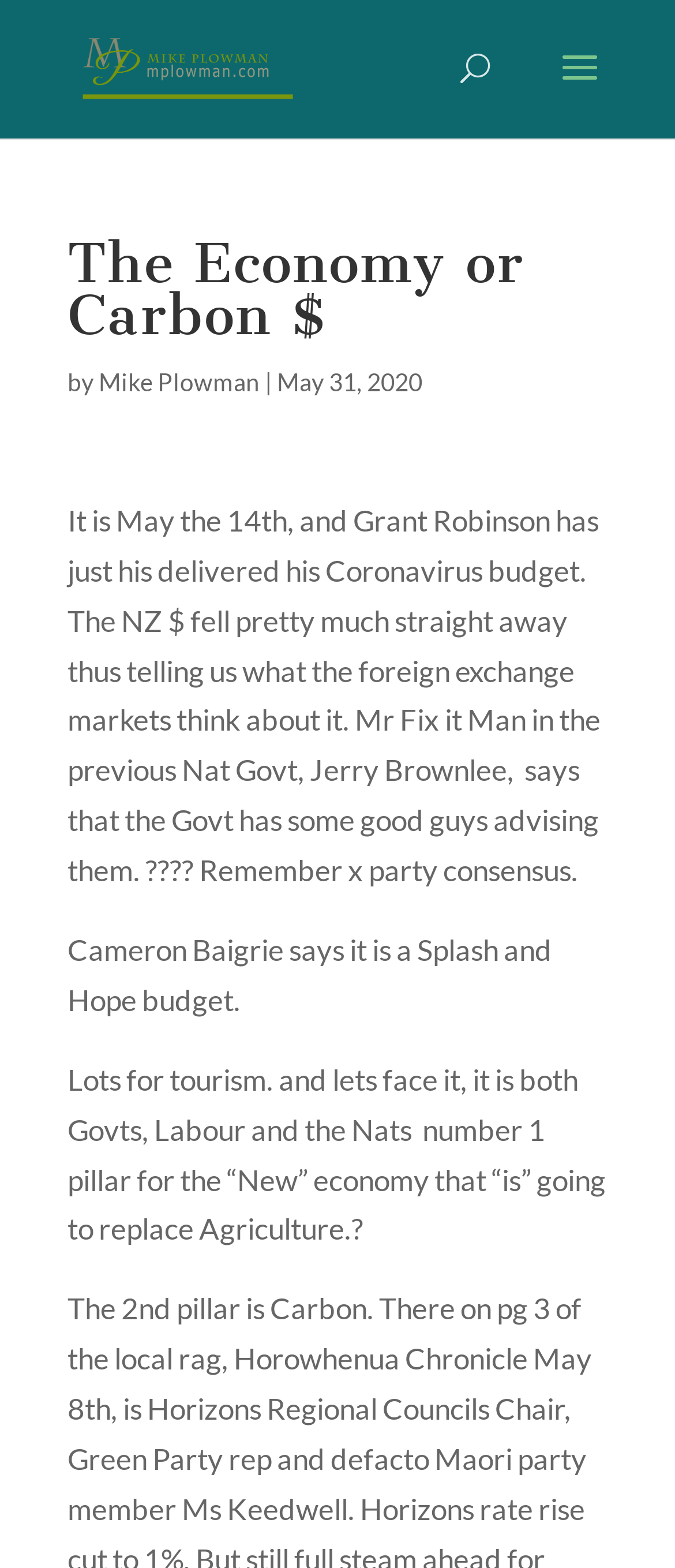Please find and give the text of the main heading on the webpage.

The Economy or Carbon $